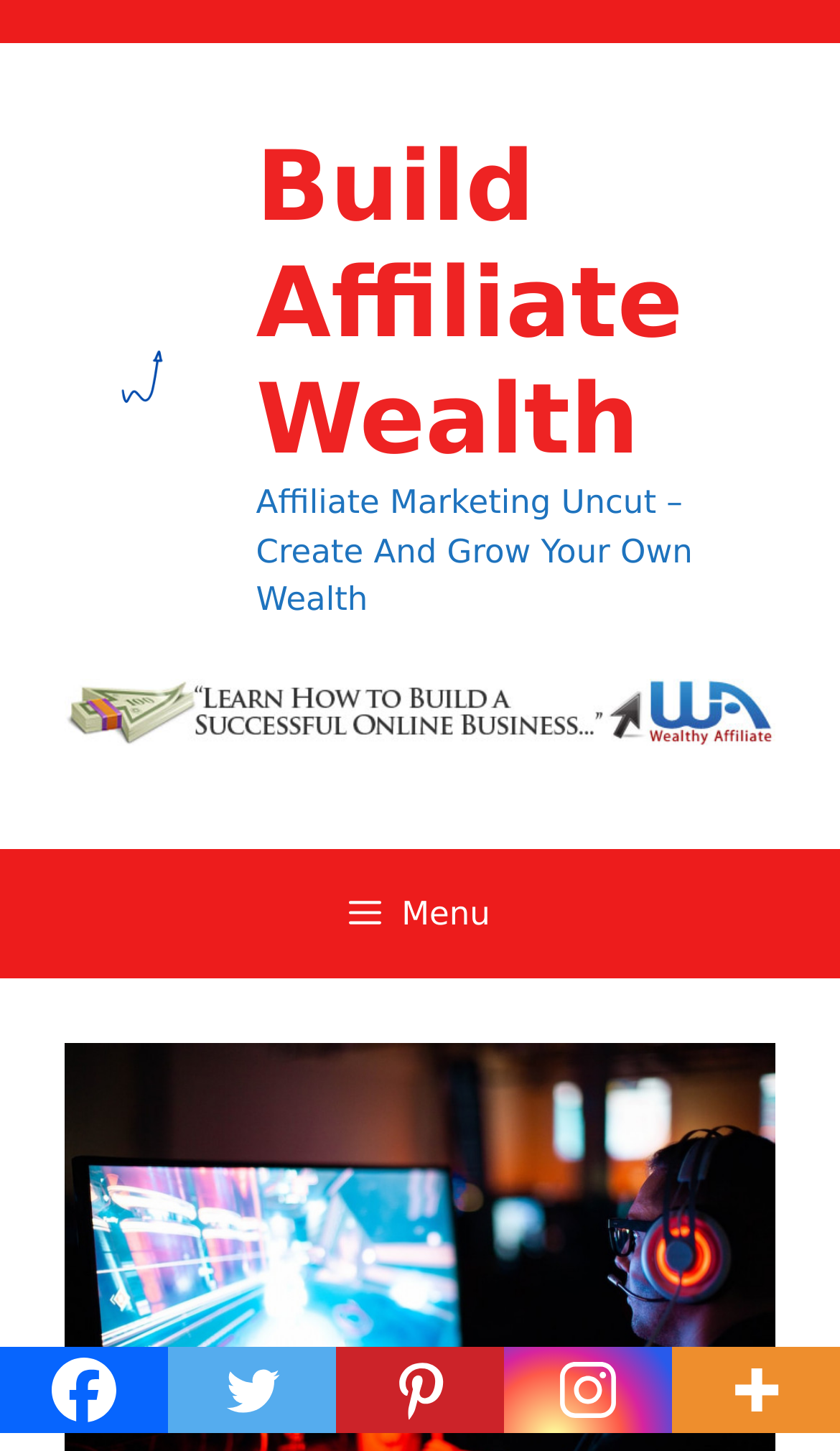Find the bounding box coordinates of the element to click in order to complete the given instruction: "Open the Menu button."

[0.051, 0.585, 0.949, 0.675]